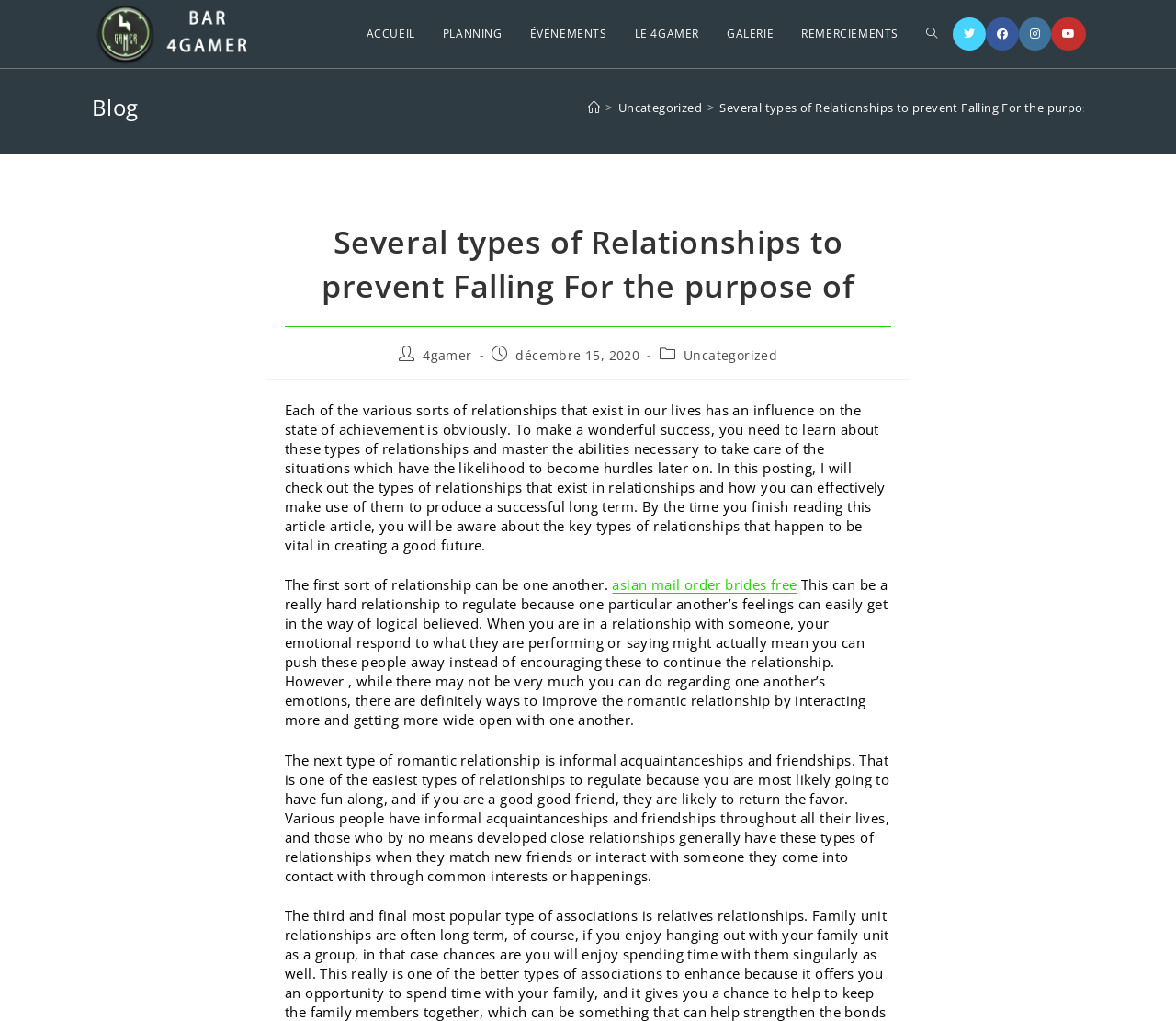Locate the bounding box coordinates of the clickable region necessary to complete the following instruction: "Get in Touch". Provide the coordinates in the format of four float numbers between 0 and 1, i.e., [left, top, right, bottom].

None